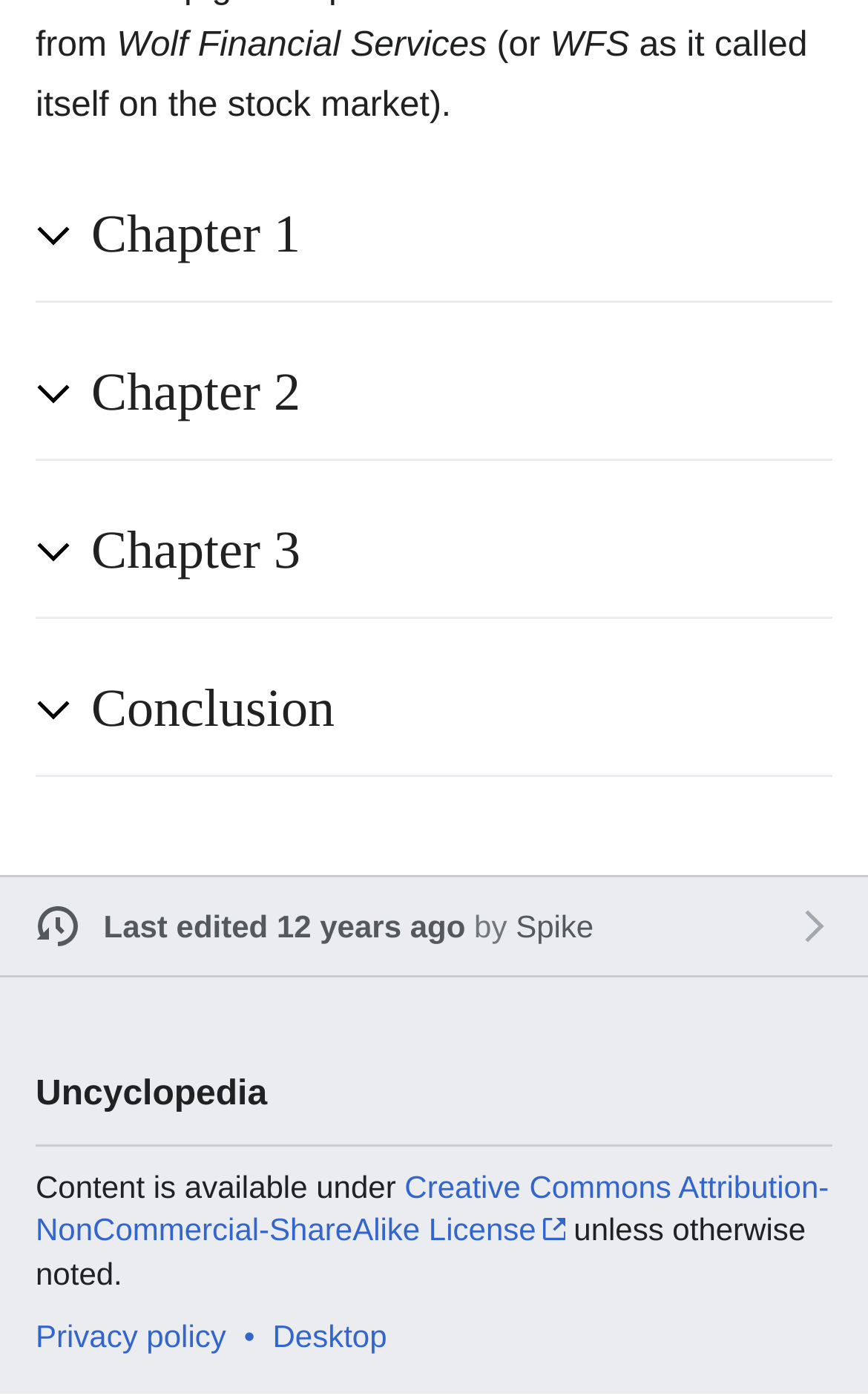Who is the editor of the content?
Look at the image and answer the question using a single word or phrase.

Spike